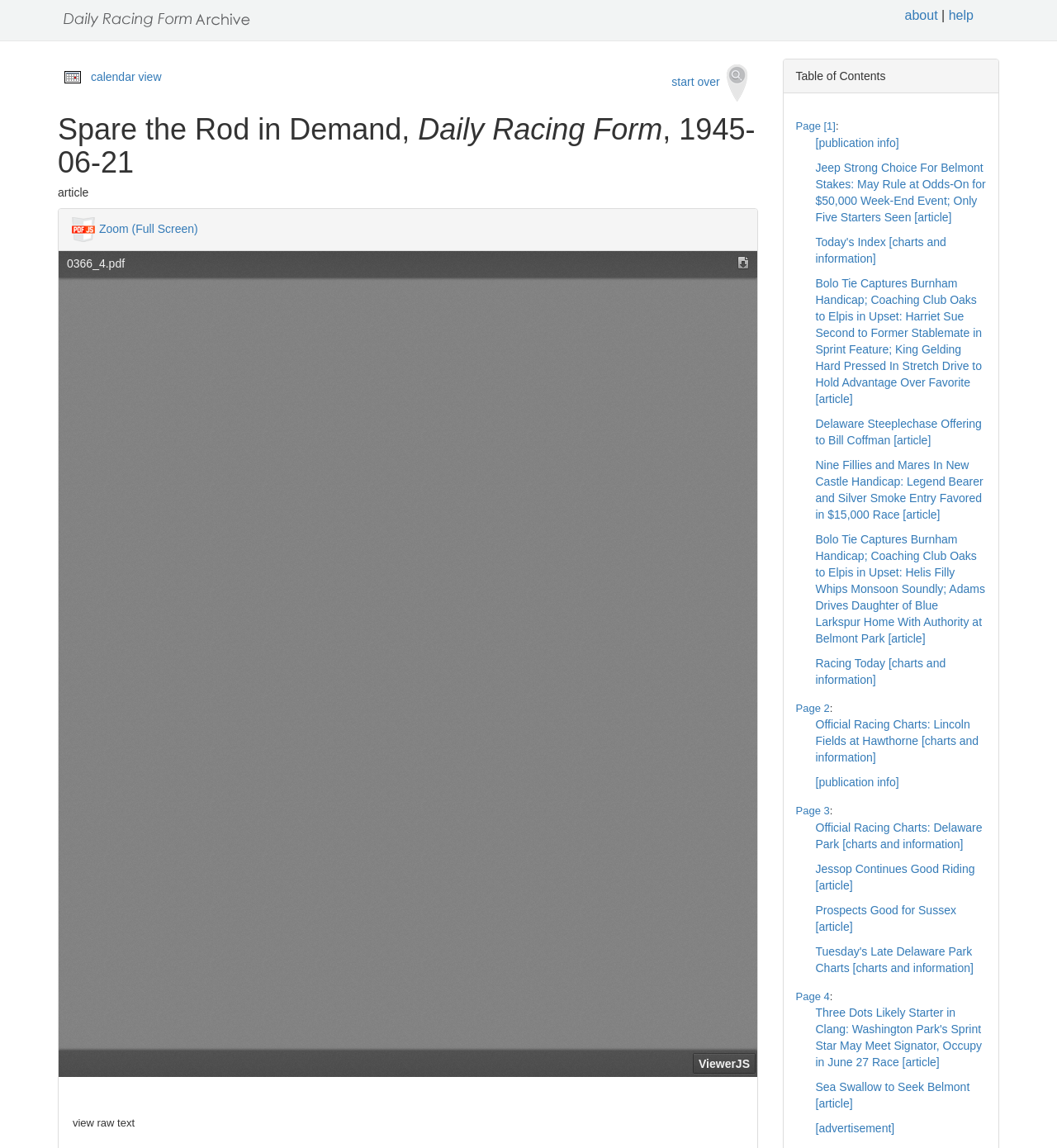Please identify the bounding box coordinates of the area I need to click to accomplish the following instruction: "Go to page 1".

[0.753, 0.104, 0.791, 0.115]